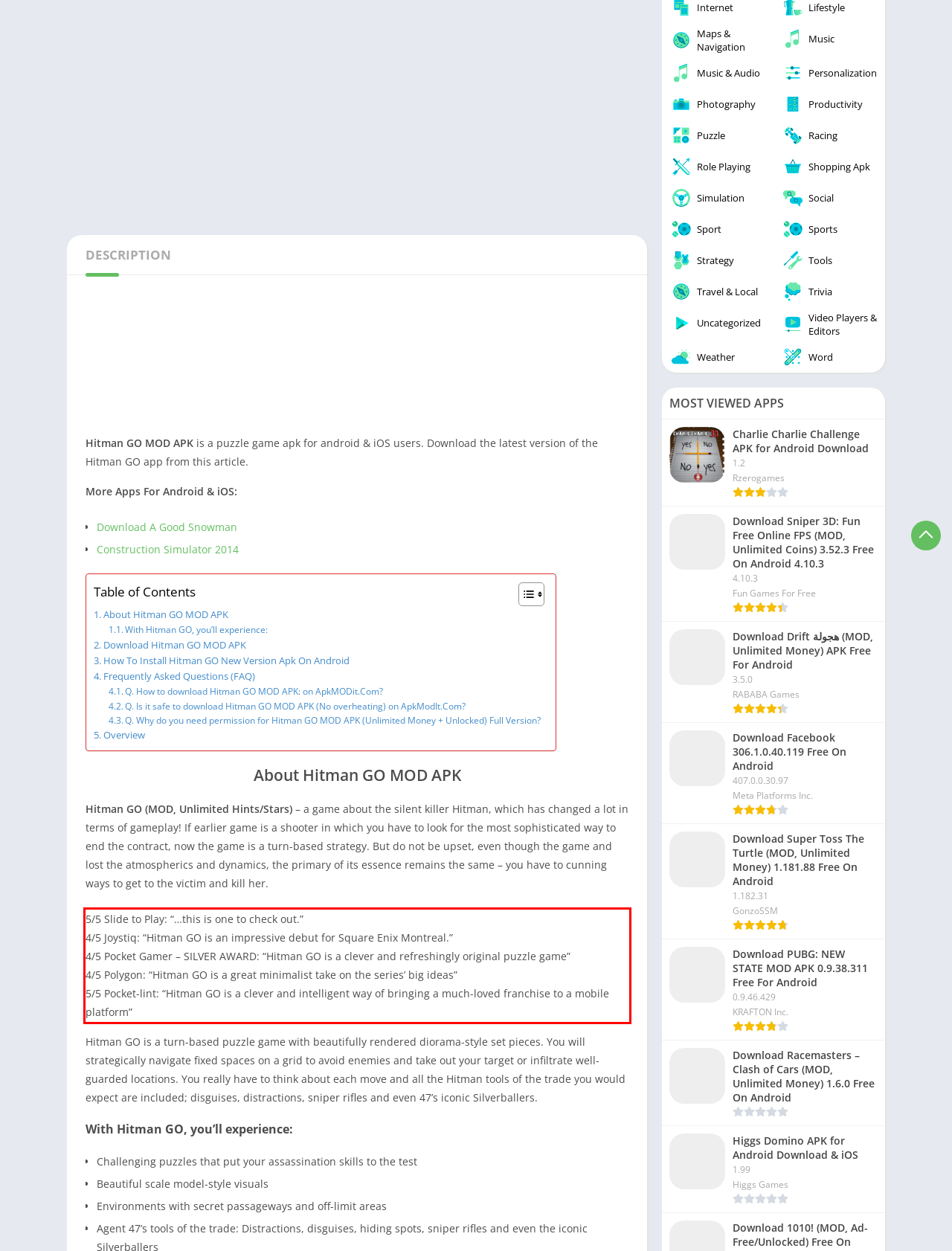You have a screenshot with a red rectangle around a UI element. Recognize and extract the text within this red bounding box using OCR.

5/5 Slide to Play: “…this is one to check out.” 4/5 Joystiq: “Hitman GO is an impressive debut for Square Enix Montreal.” 4/5 Pocket Gamer – SILVER AWARD: “Hitman GO is a clever and refreshingly original puzzle game” 4/5 Polygon: “Hitman GO is a great minimalist take on the series’ big ideas” 5/5 Pocket-lint: “Hitman GO is a clever and intelligent way of bringing a much-loved franchise to a mobile platform”